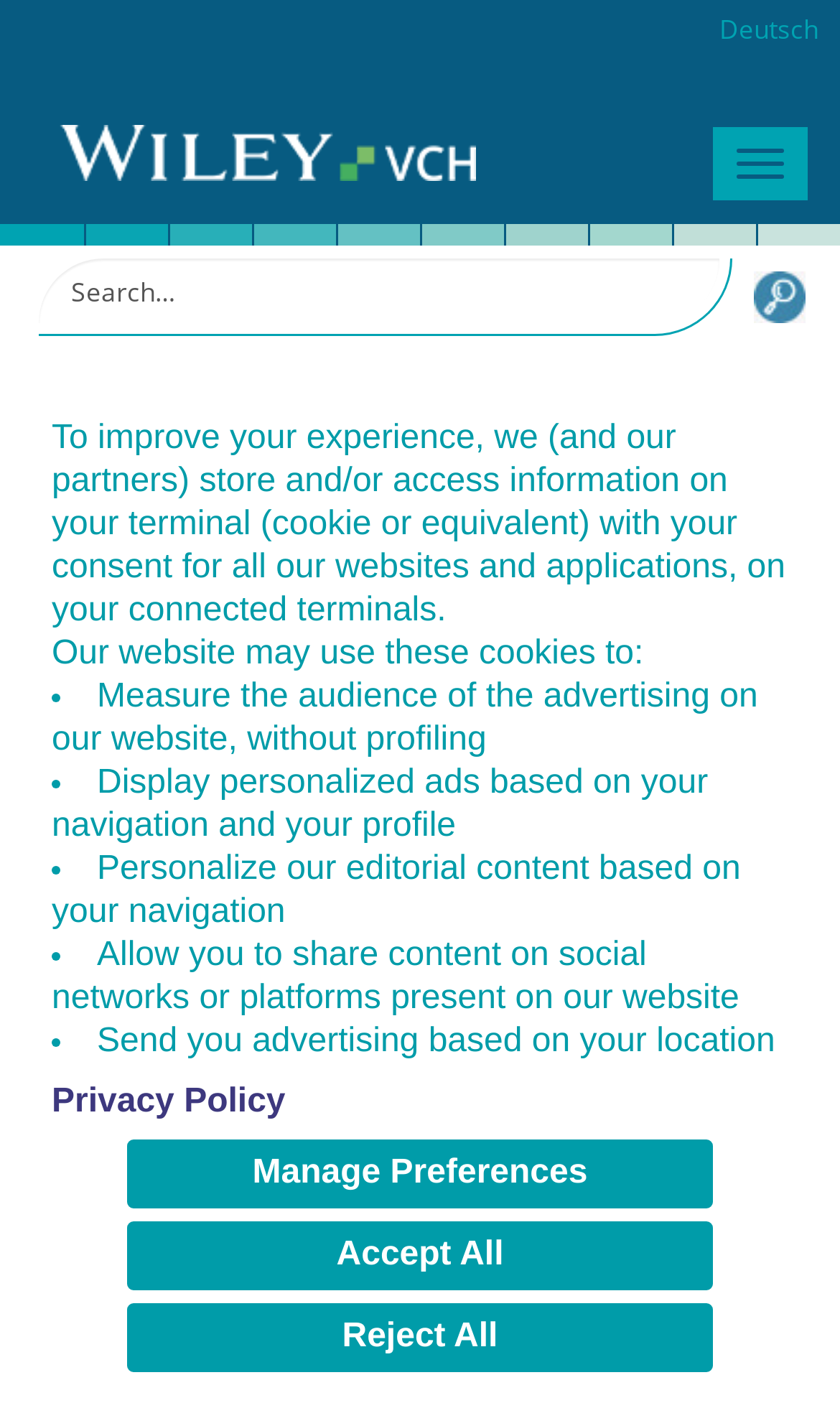Identify the bounding box coordinates for the UI element mentioned here: "Deutsch". Provide the coordinates as four float values between 0 and 1, i.e., [left, top, right, bottom].

[0.856, 0.008, 0.974, 0.034]